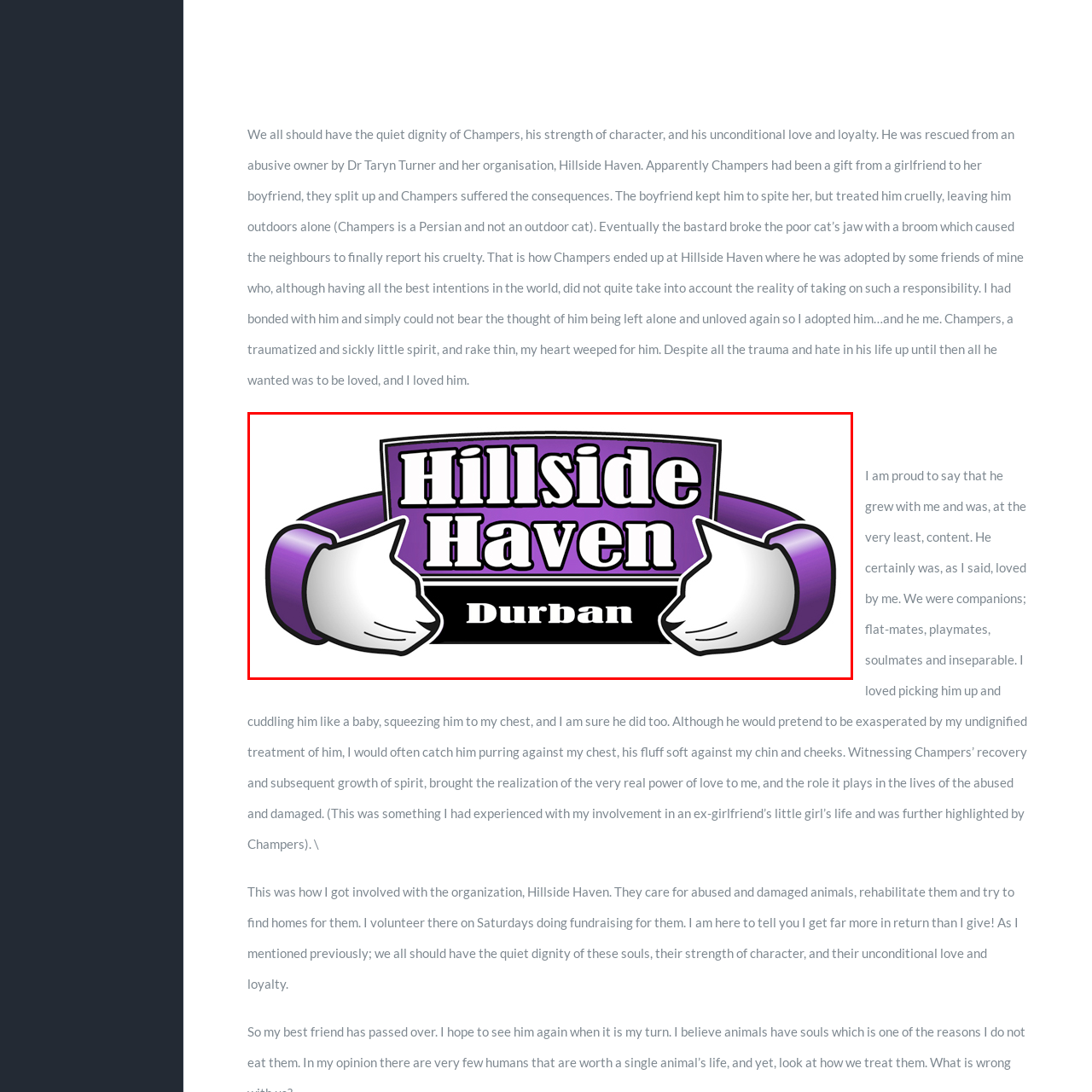Please review the image enclosed by the red bounding box and give a detailed answer to the following question, utilizing the information from the visual: What type of animal is represented in the logo?

The logo features friendly cat-like paws on either side, representing the gentle and loving nature of the animals that Hillside Haven strives to protect.